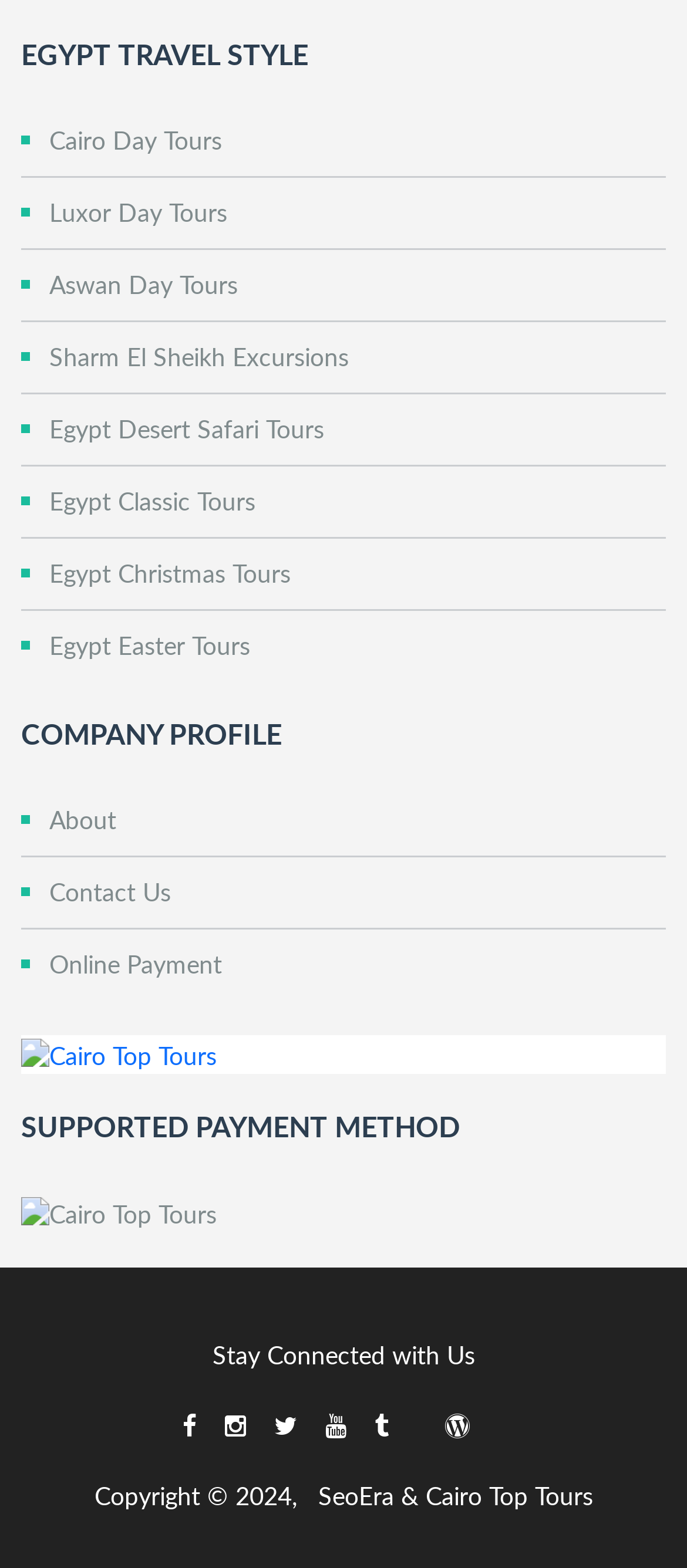Find the bounding box coordinates for the area that should be clicked to accomplish the instruction: "Click on About".

[0.031, 0.082, 0.969, 0.117]